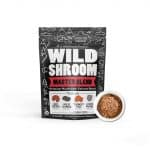Describe all the elements in the image extensively.

The image features a stylish pouch of "Wild Shroom Master Blend" next to a small bowl filled with a similar mushroom powder. The pouch is predominantly black with bold white lettering that highlights the product name, "WILD SHROOM," along with the tagline "Master Blend" in eye-catching red. This visually appealing packaging suggests a focus on natural, high-quality ingredients, potentially aiming at health-conscious consumers interested in enhancing their diets with mushroom-based products. The surrounding white background enhances the product’s vibrant colors and modern design, making it stand out as an enticing option for those looking to incorporate the benefits of mushrooms into their cooking or wellness routines.